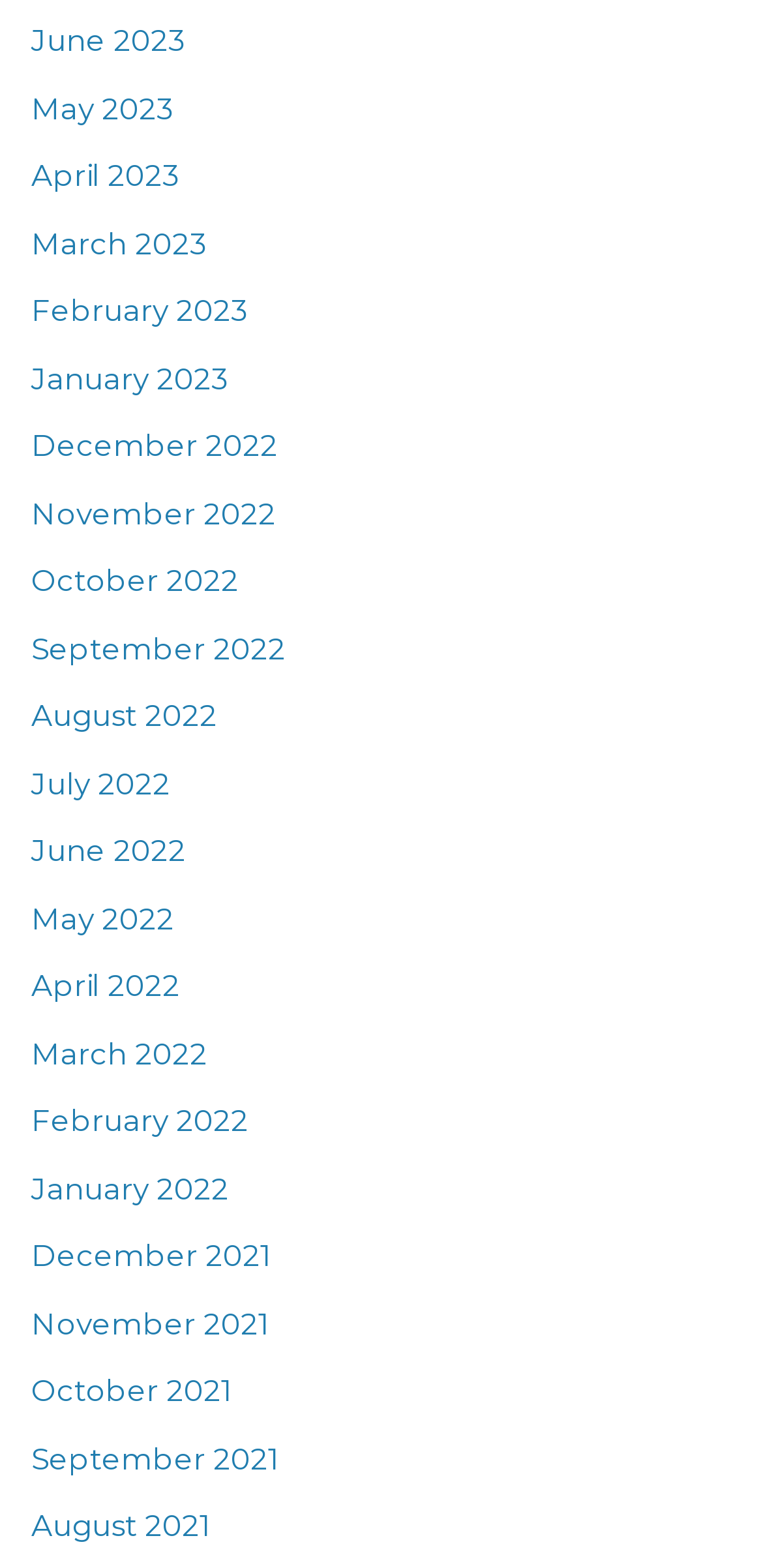Answer the question below in one word or phrase:
What is the vertical position of the link 'March 2023'?

Above 'February 2023'